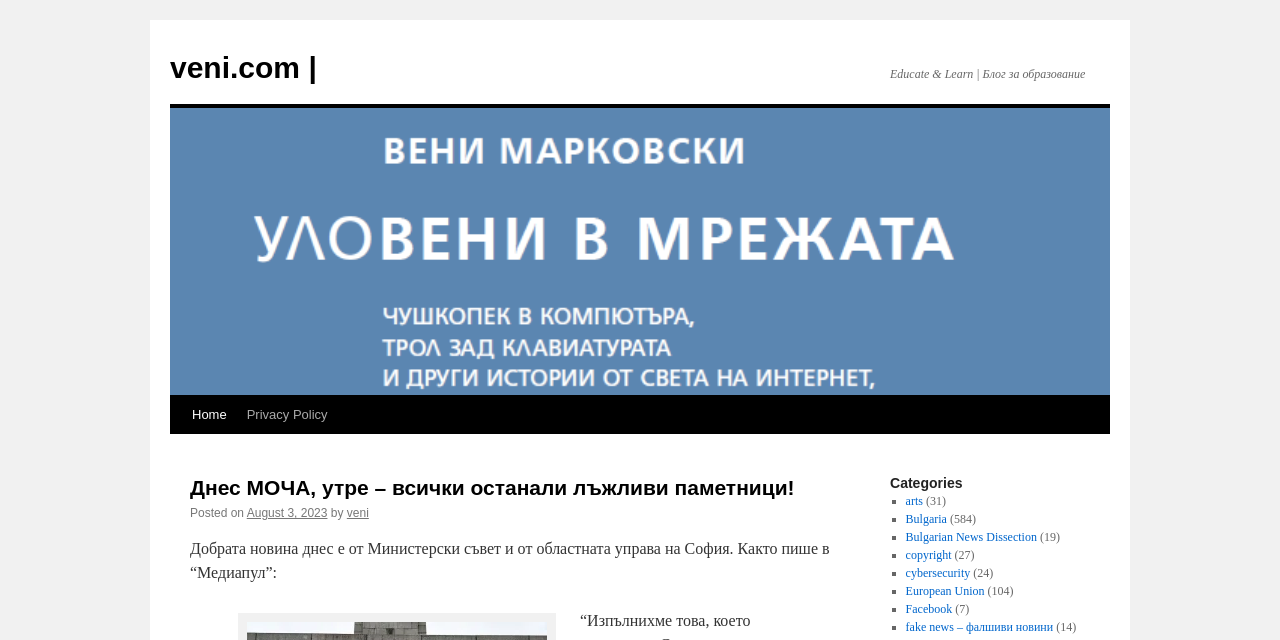Locate the bounding box coordinates of the area you need to click to fulfill this instruction: 'Click the 'arts' category'. The coordinates must be in the form of four float numbers ranging from 0 to 1: [left, top, right, bottom].

[0.707, 0.772, 0.721, 0.794]